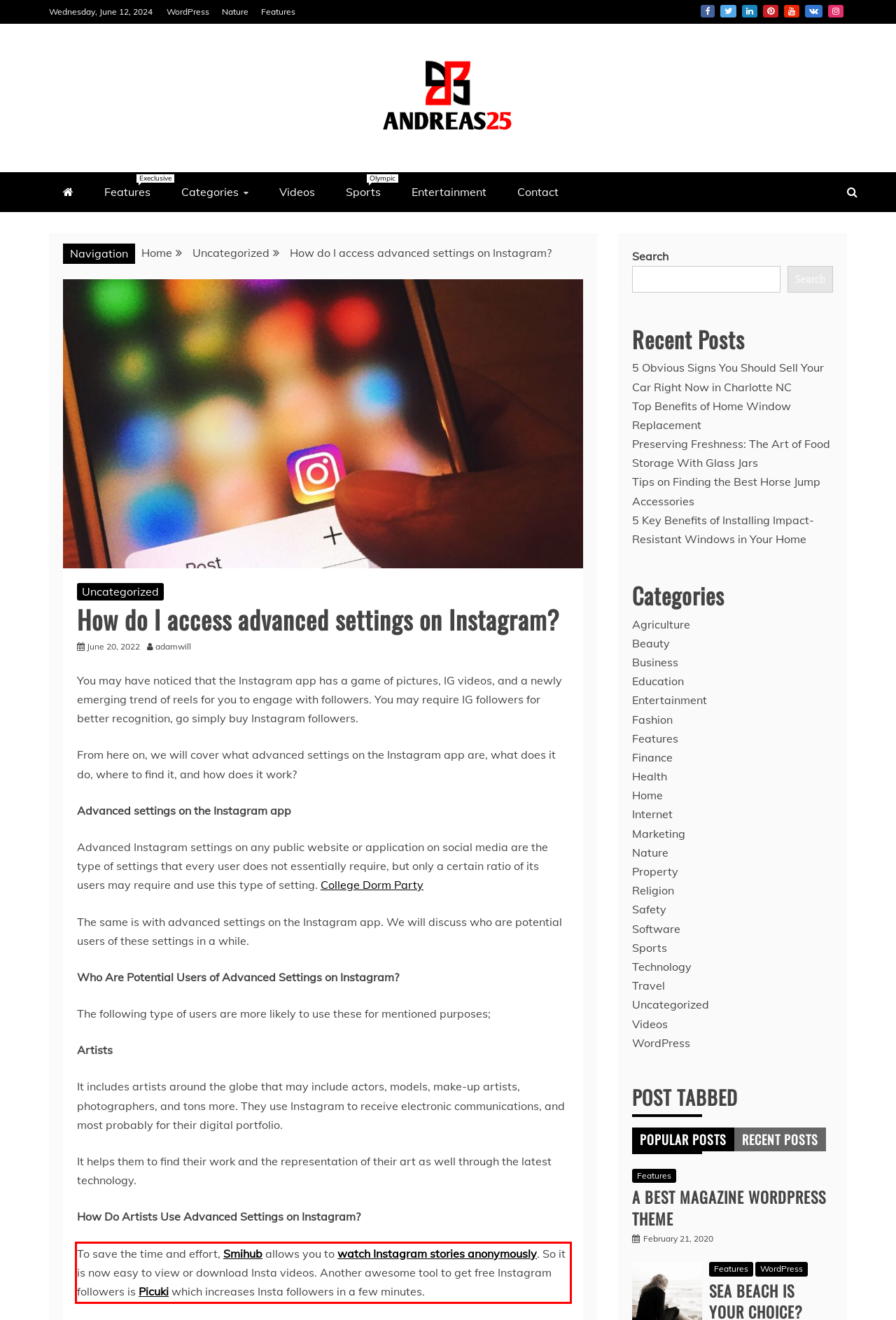You are provided with a screenshot of a webpage that includes a red bounding box. Extract and generate the text content found within the red bounding box.

To save the time and effort, Smihub allows you to watch Instagram stories anonymously. So it is now easy to view or download Insta videos. Another awesome tool to get free Instagram followers is Picuki which increases Insta followers in a few minutes.